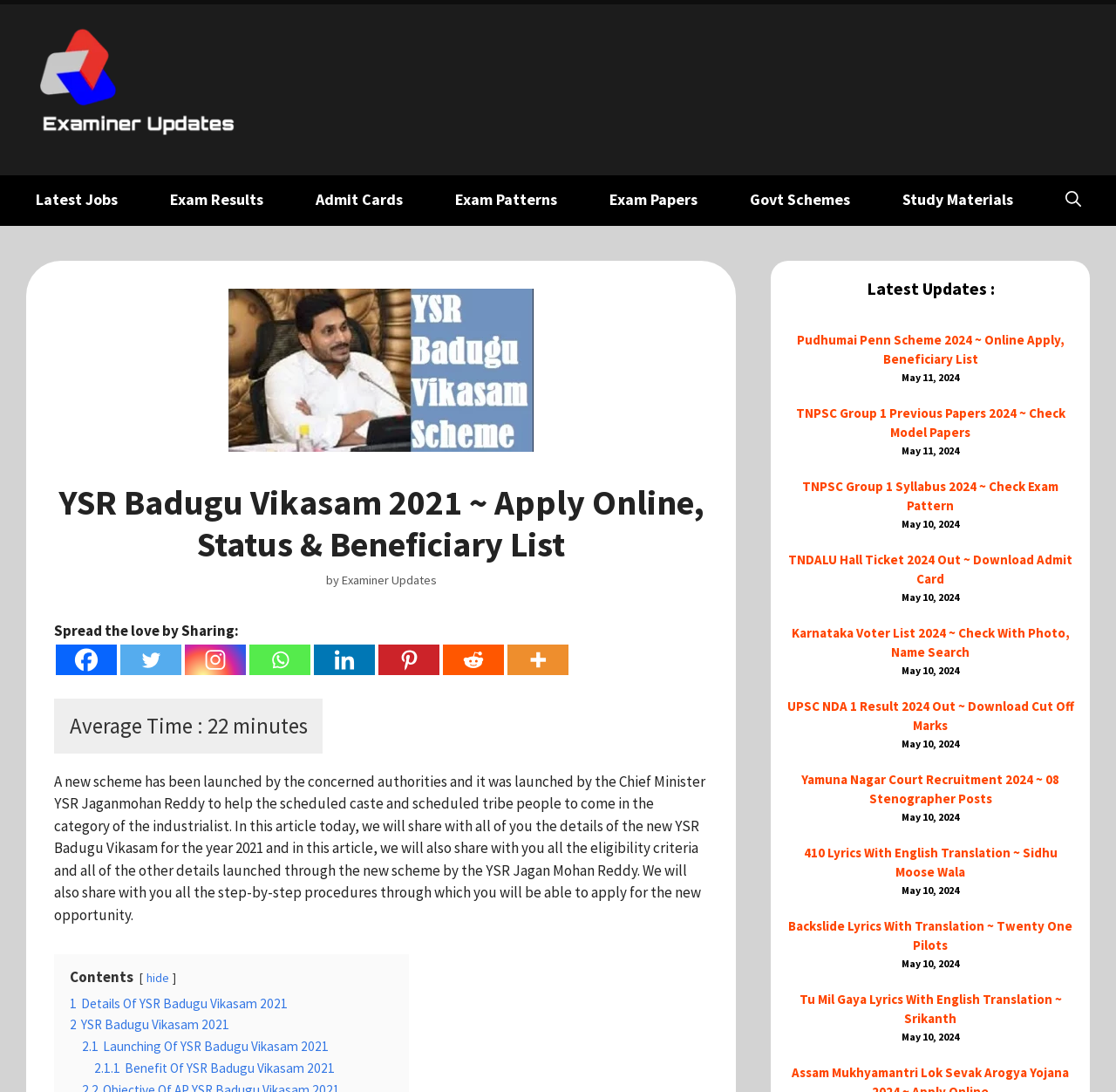How many latest updates are available on the webpage?
Answer with a single word or phrase by referring to the visual content.

9